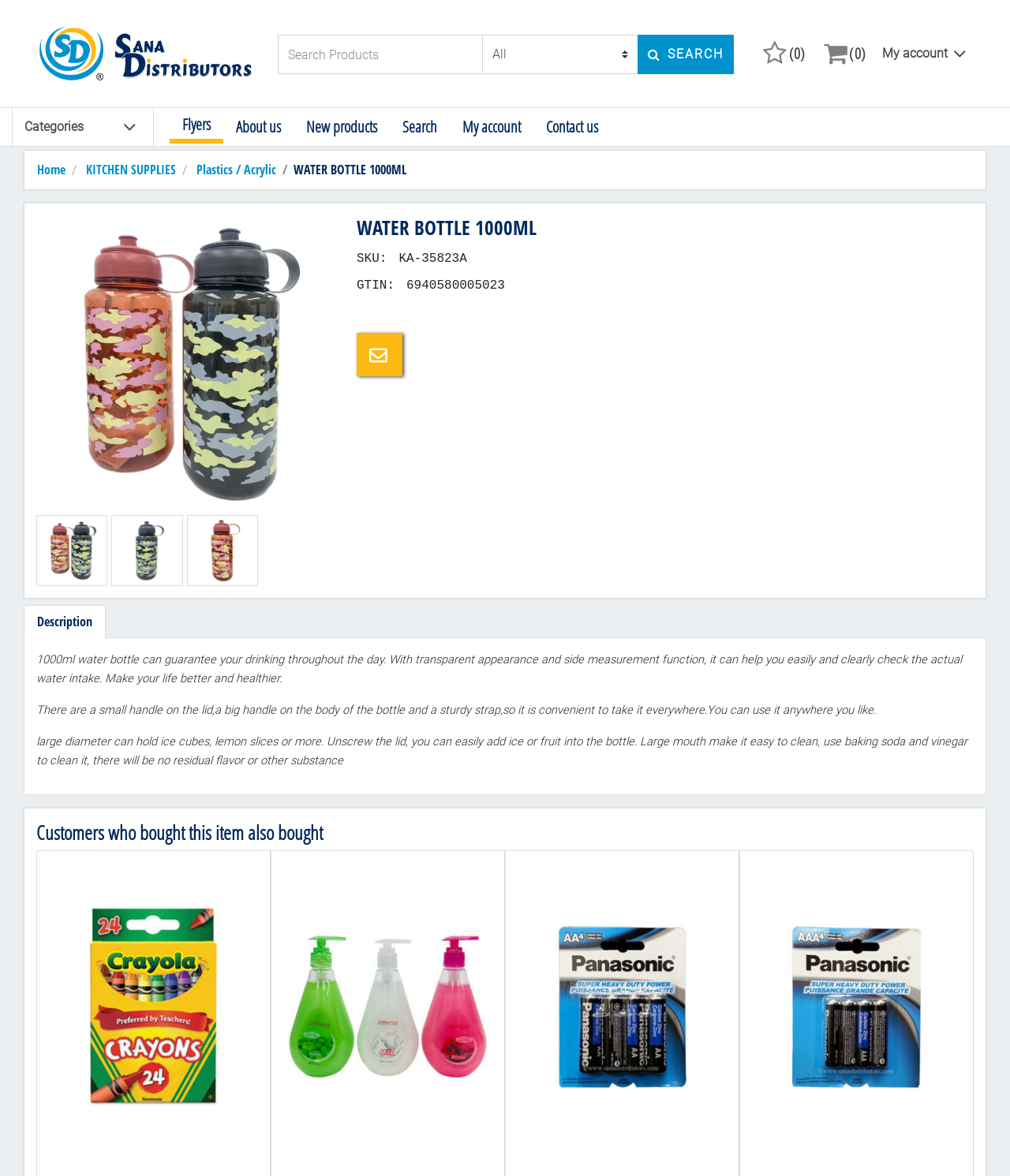Offer an in-depth caption of the entire webpage.

This webpage is about Sana Distributors, specifically showcasing a product called WATER BOTTLE 1000ML. At the top left corner, there is a logo of Sana Distributors, which is also a link. Next to the logo, there is a search bar with a dropdown menu and a search button. 

Below the search bar, there are several links to different categories, including Home, KITCHEN SUPPLIES, Plastics / Acrylic, and more. The WATER BOTTLE 1000ML product is highlighted, with a large image of the product on the left side of the page. 

On the right side of the product image, there is a heading with the product name, followed by details such as SKU and GTIN. There are also buttons to email a friend about the product. 

Below the product details, there are three tabs: Description, Reviews, and More Information. The Description tab is currently active, showing a detailed description of the product, including its features and benefits. 

Further down the page, there is a section titled "Customers who bought this item also bought", which displays four related products with images and links. 

At the very bottom of the page, there is a "Back to top" link.